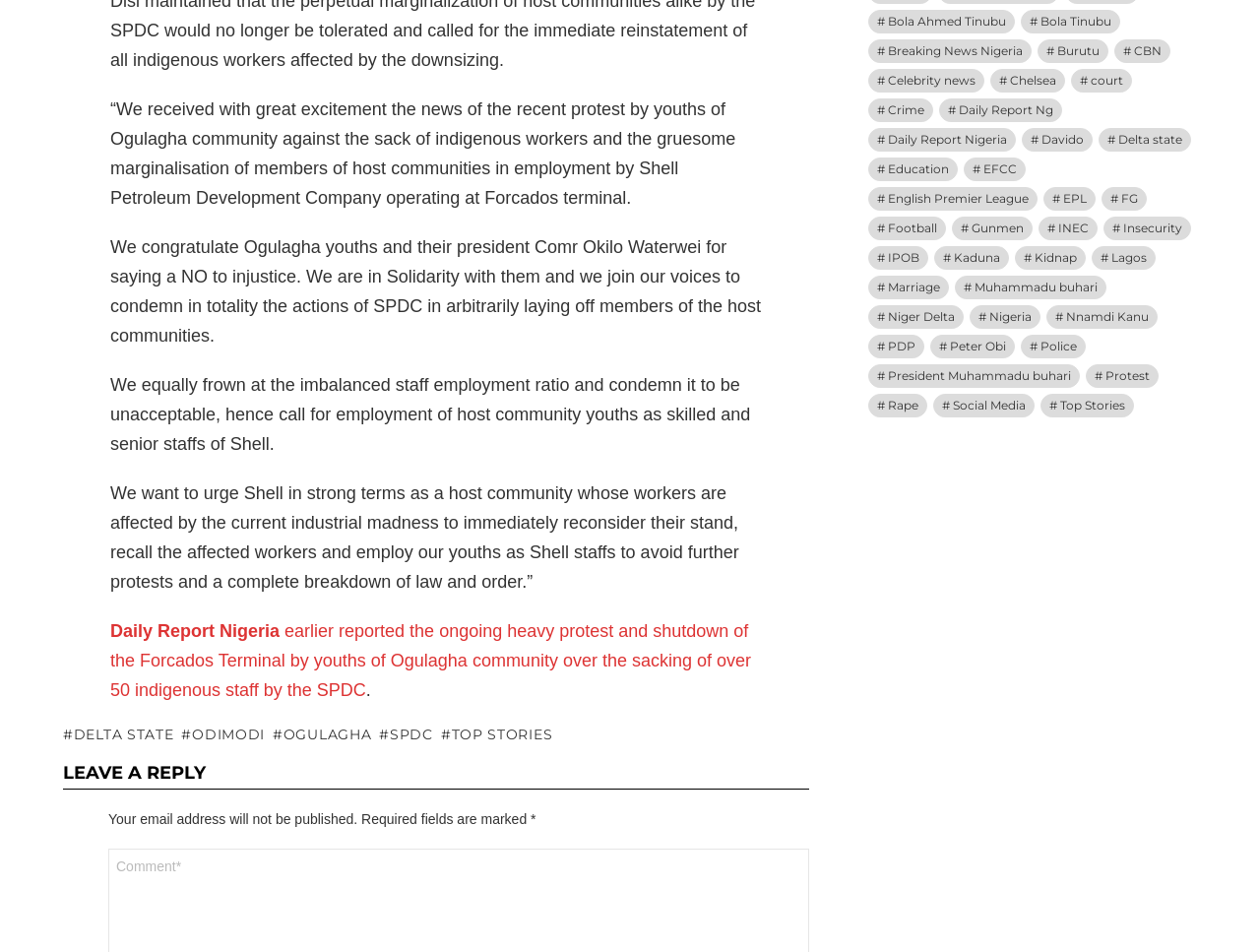How many links are there in the webpage?
Based on the image, provide a one-word or brief-phrase response.

Over 50